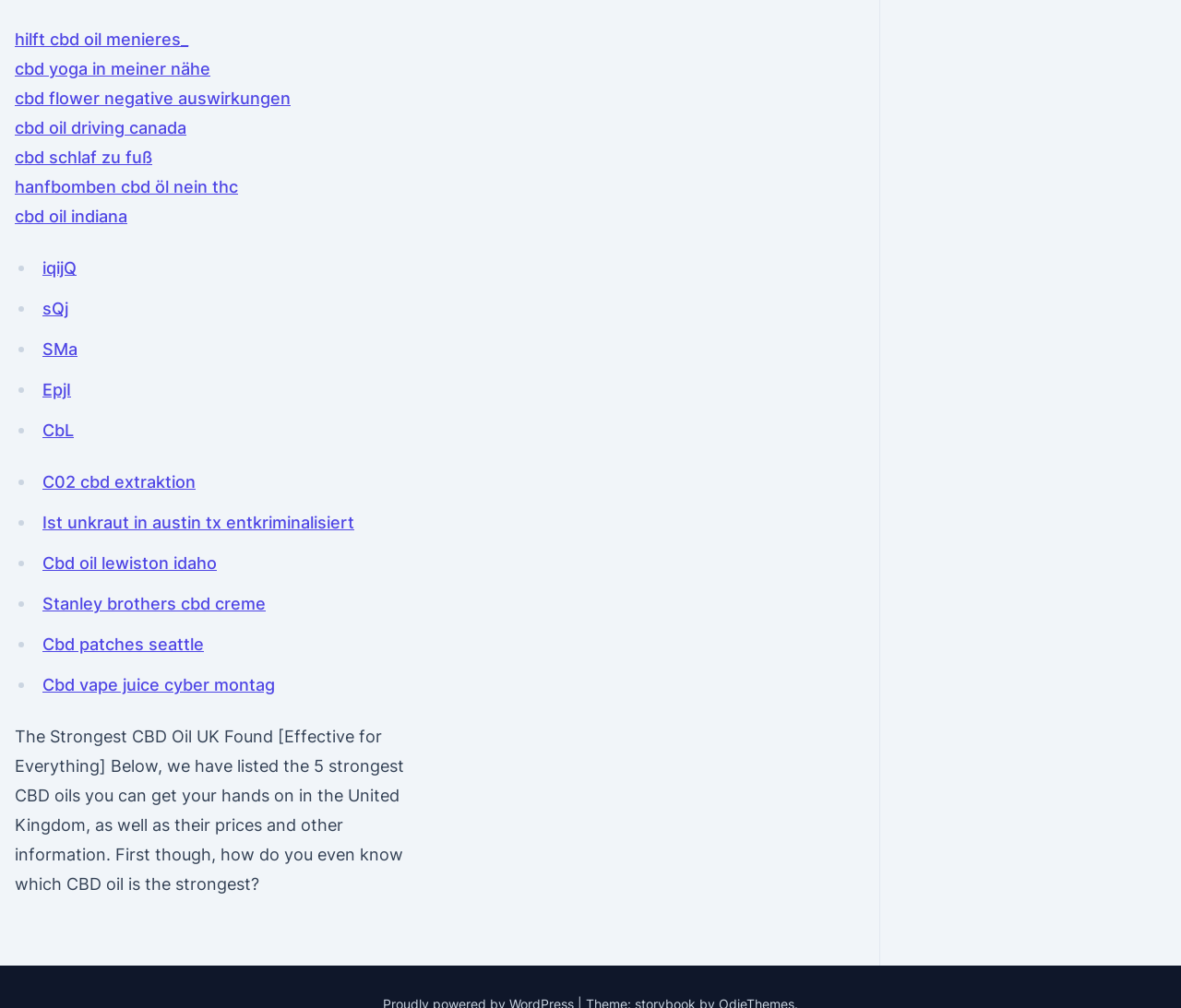From the webpage screenshot, predict the bounding box coordinates (top-left x, top-left y, bottom-right x, bottom-right y) for the UI element described here: cbd oil indiana

[0.012, 0.205, 0.108, 0.224]